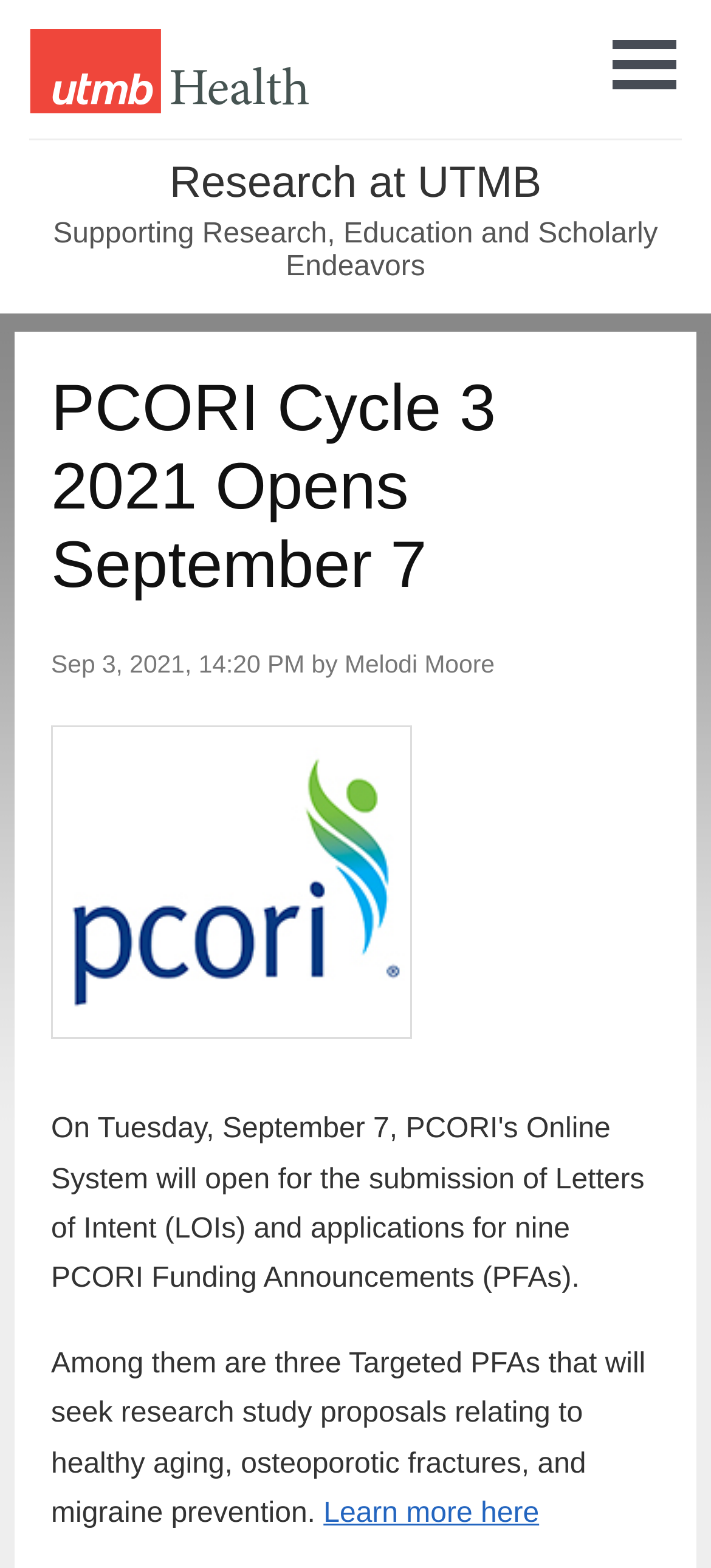What is the purpose of the research at UTMB?
Please provide a detailed and thorough answer to the question.

I found the answer by reading the text 'Supporting Research, Education and Scholarly Endeavors' which is located below the heading 'Research at UTMB'.